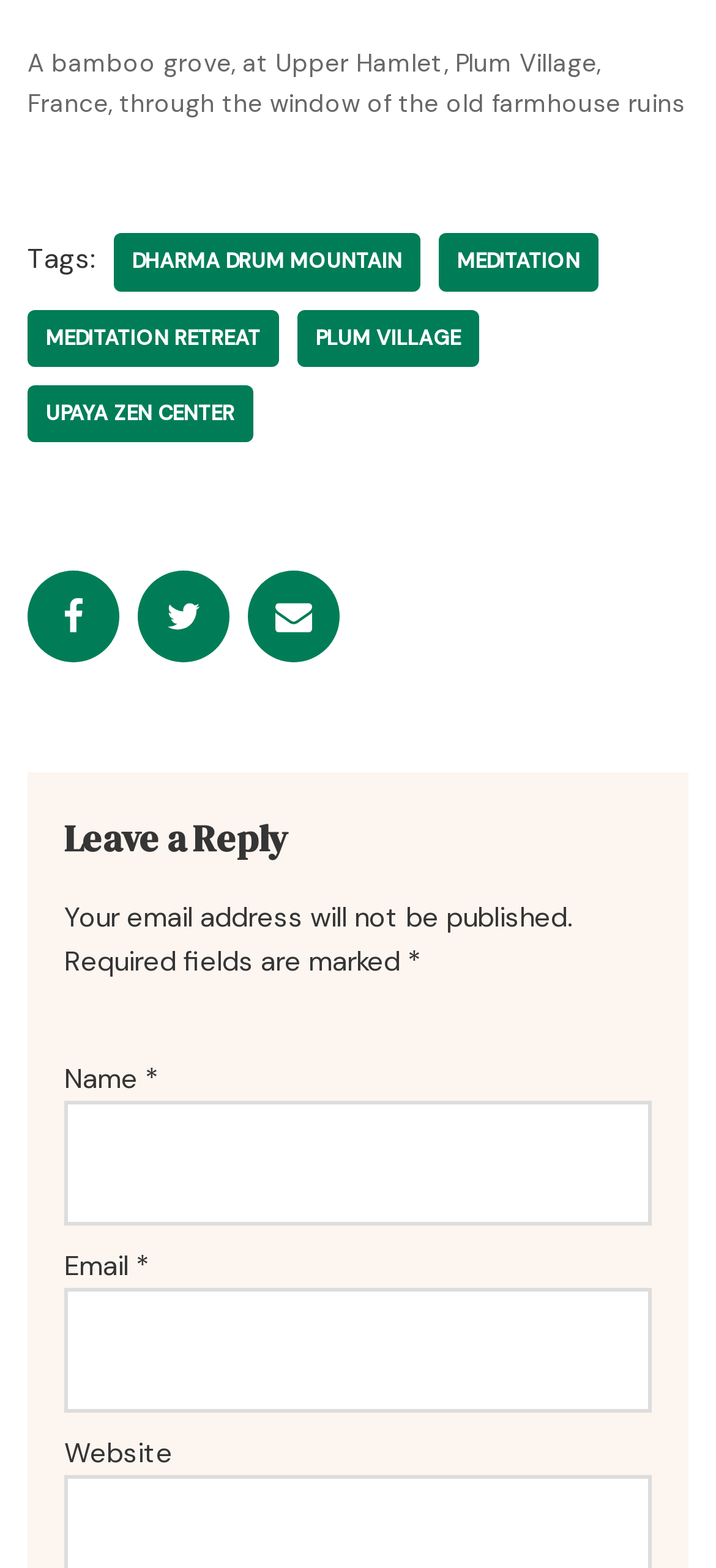Refer to the image and provide an in-depth answer to the question:
What is required to leave a reply?

The required fields to leave a reply are 'Name' and 'Email', which are marked with an asterisk (*) and have corresponding text boxes to input the information.